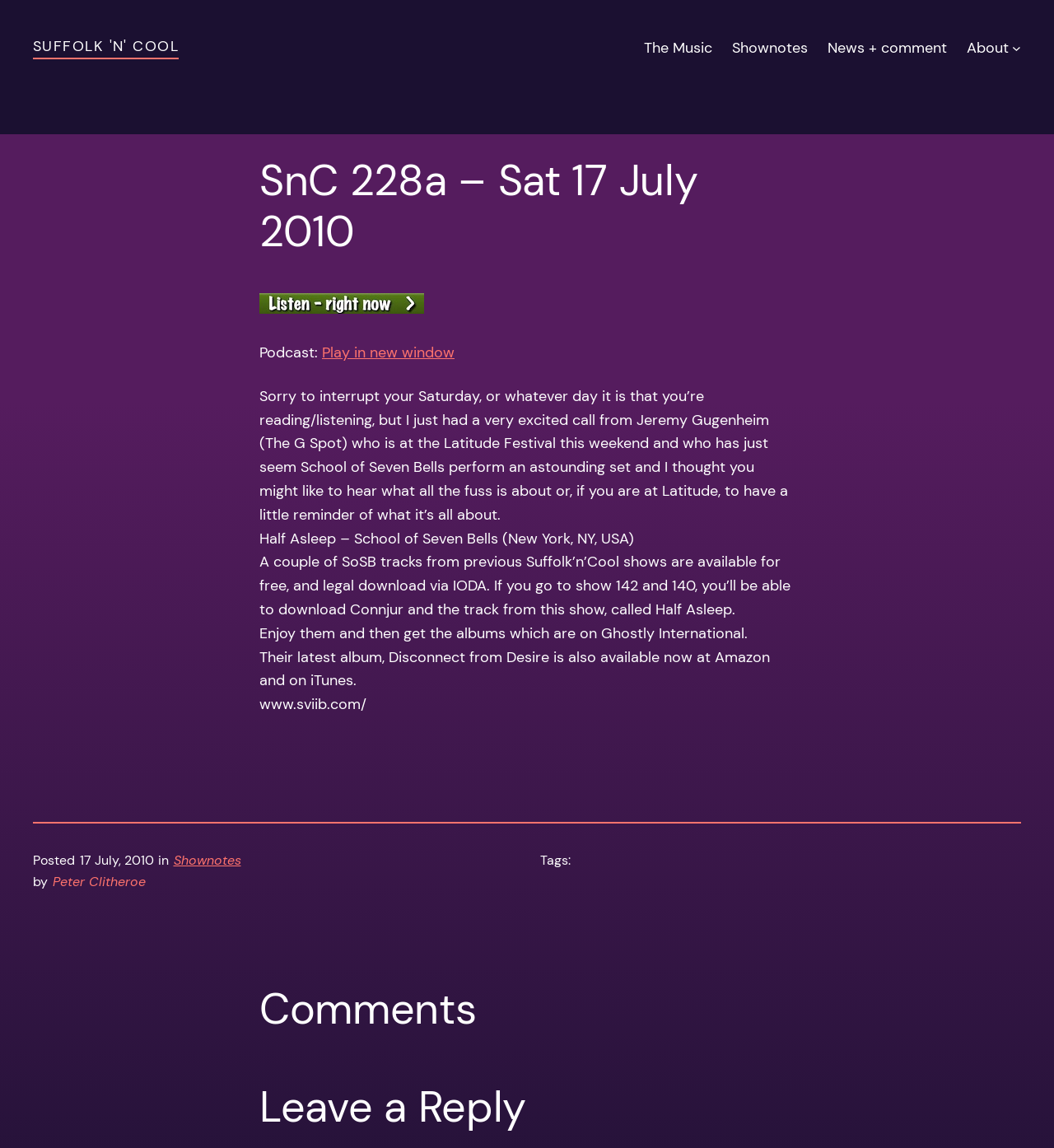Identify the bounding box coordinates of the region that should be clicked to execute the following instruction: "Click on 'The Music'".

[0.611, 0.031, 0.676, 0.052]